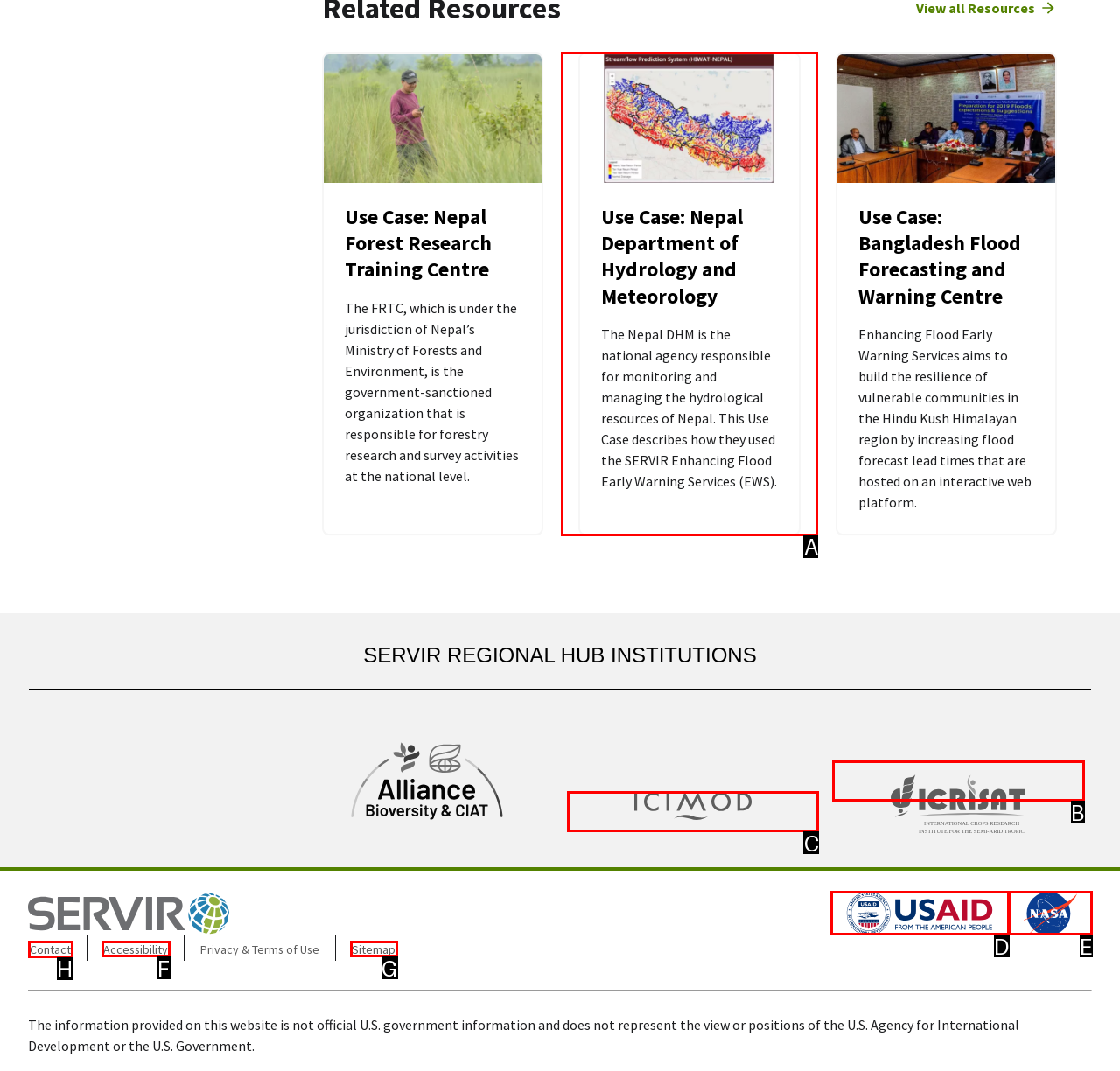Given the instruction: Contact us through the contact link, which HTML element should you click on?
Answer with the letter that corresponds to the correct option from the choices available.

H